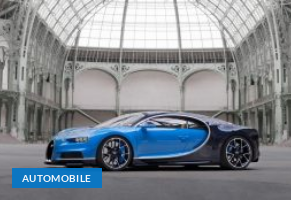Given the content of the image, can you provide a detailed answer to the question?
What is the status of the Bugatti Chiron?

The caption states that the Bugatti Chiron reflects its status as one of the most sought-after supercars today, enticing enthusiasts and collectors alike, implying that it is highly coveted and respected in the automotive world.